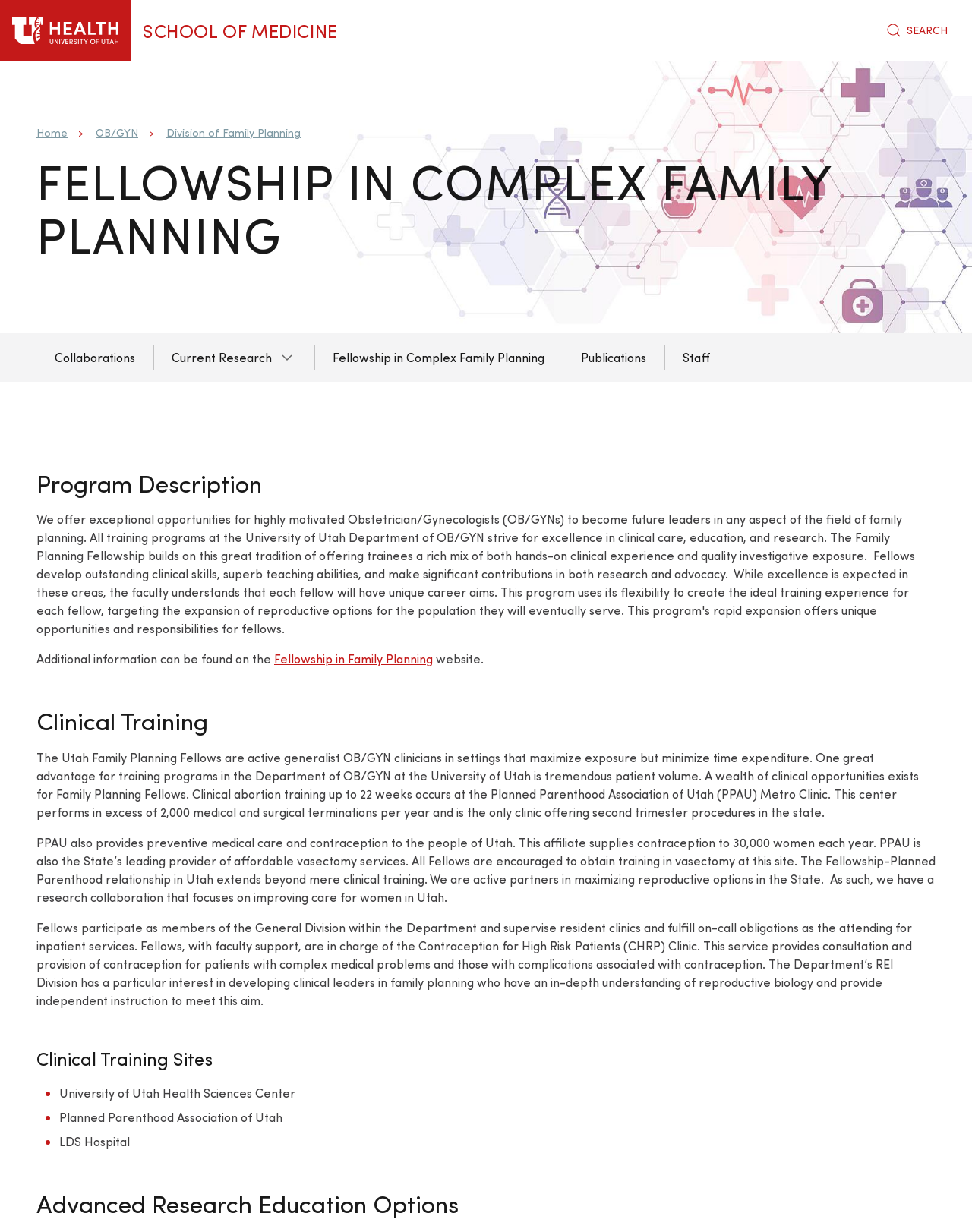Locate the bounding box coordinates of the element that should be clicked to execute the following instruction: "Click the 'Home' link at the top left".

[0.0, 0.0, 0.134, 0.049]